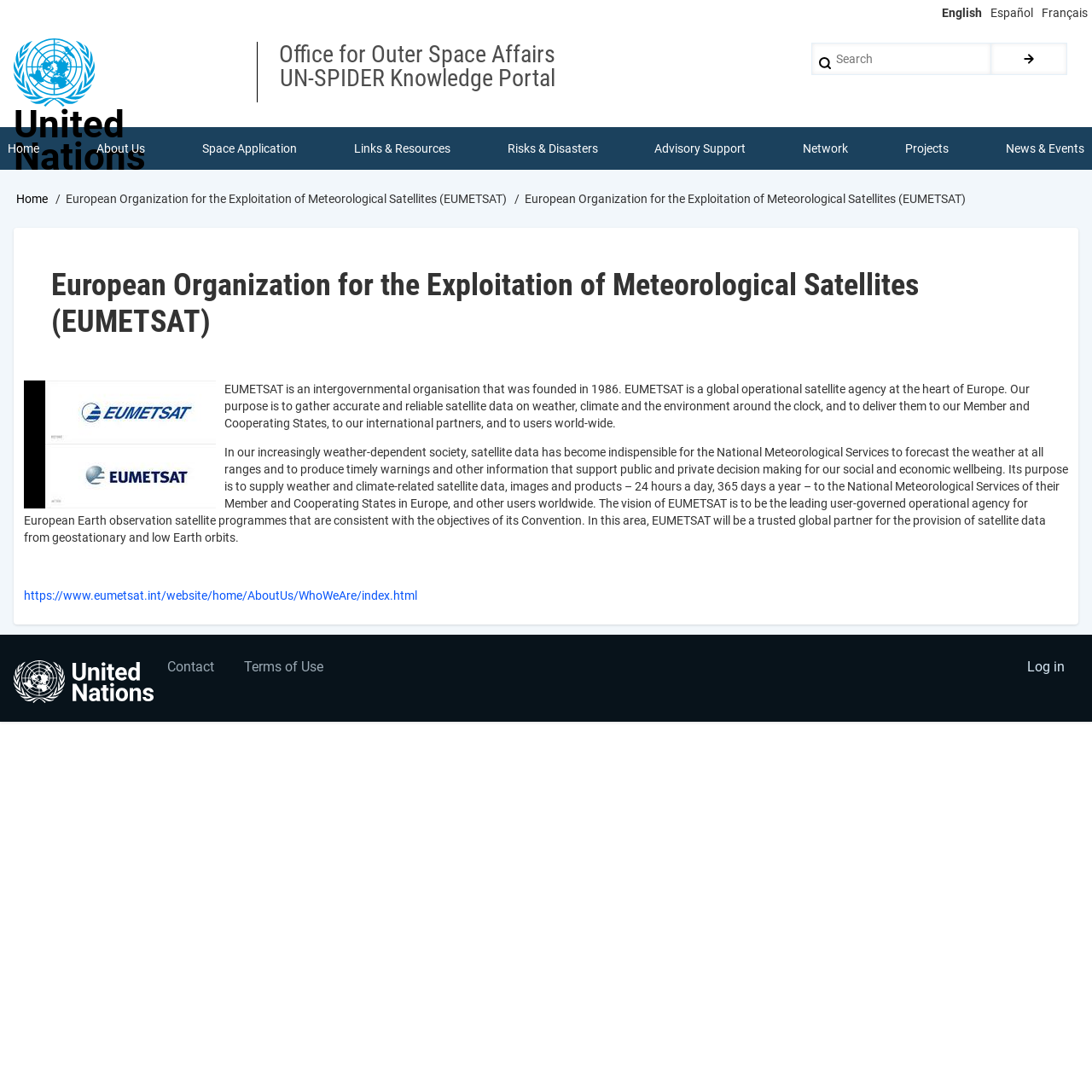Generate a comprehensive description of the webpage.

The webpage is about EUMETSAT, an intergovernmental organization founded in 1986, which is a global operational satellite agency at the heart of Europe. At the top left corner, there is a link to skip to the main content. On the top right corner, there are three language options: English, Español, and Français.

Below the language options, there is a banner with the site header, which includes the United Nations logo, the text "Office for Outer Space Affairs", and "UN-SPIDER Knowledge Portal". A search box with a button is located on the right side of the banner.

The main navigation menu is below the banner, with links to "Home", "About Us", "Space Application", "Links & Resources", "Risks & Disasters", "Advisory Support", "Network", "Projects", and "News & Events".

Below the main navigation menu, there is a breadcrumb navigation menu with a link to "Home" and the current page, "European Organization for the Exploitation of Meteorological Satellites (EUMETSAT)".

The main content area is divided into two sections. On the left side, there is an image of the EUMETSAT logo. On the right side, there is a heading with the same text as the breadcrumb navigation menu, followed by a paragraph describing EUMETSAT's purpose and mission. Below the paragraph, there is another paragraph explaining the importance of satellite data in modern society and EUMETSAT's vision.

At the bottom of the page, there is a footer menu with links to "Contact" and "Terms of Use" on the left side, and a user account menu with a link to "Log in" on the right side.